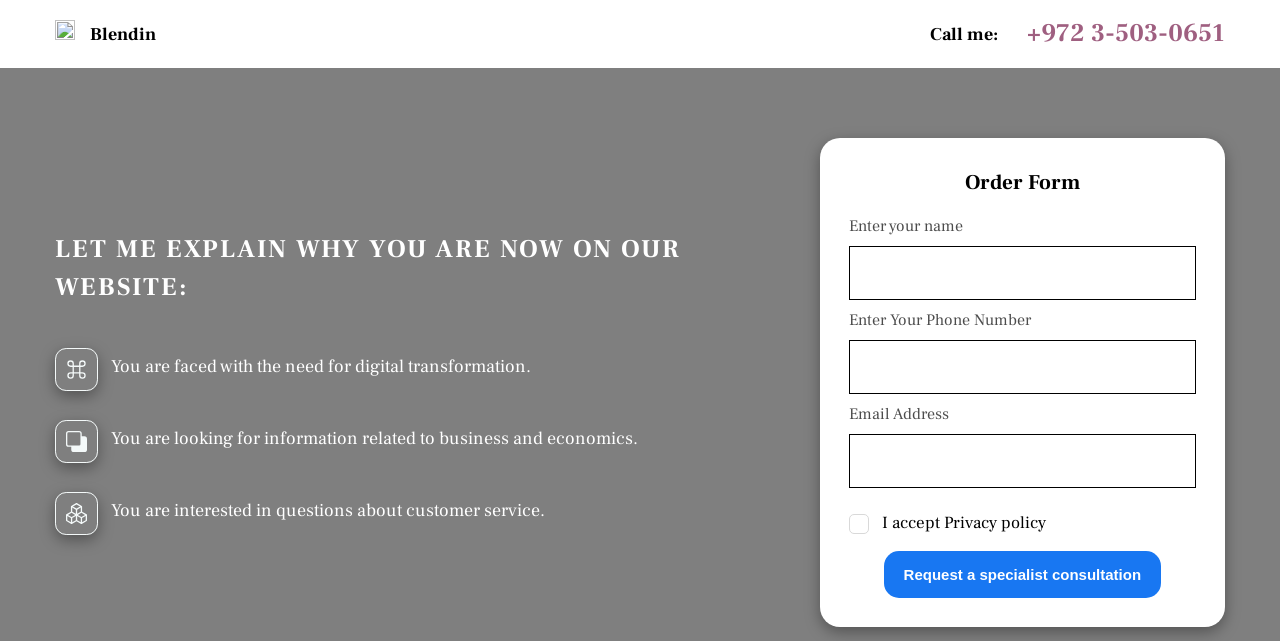Refer to the image and provide an in-depth answer to the question: 
What are the three reasons why someone might be on the webpage?

I found the three reasons by looking at the static text elements on the webpage which say 'You are interested in questions about customer service.', 'You are looking for information related to business and economics.', and 'You are faced with the need for digital transformation.' These texts are located below the heading 'LET ME EXPLAIN WHY YOU ARE NOW ON OUR WEBSITE:'.